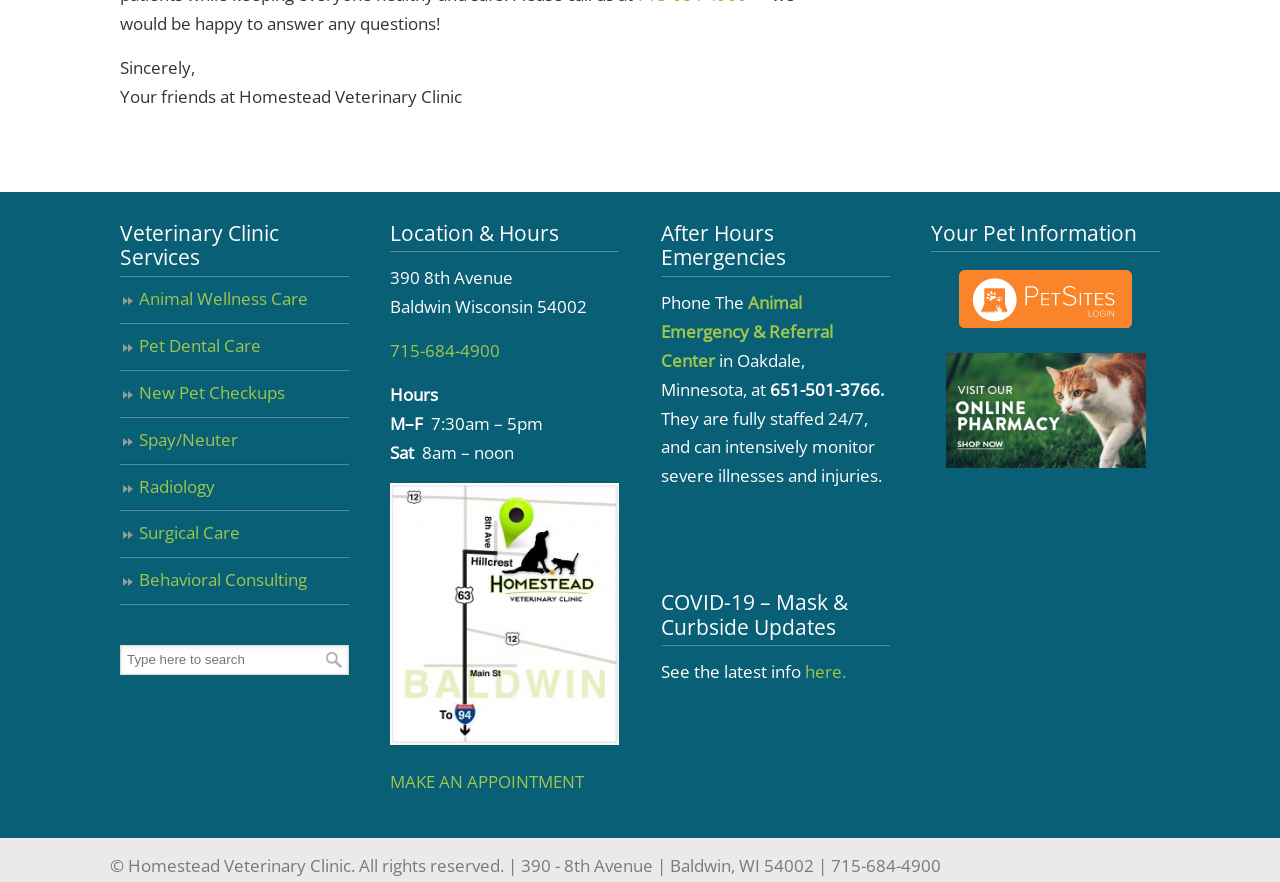Locate the bounding box coordinates of the element's region that should be clicked to carry out the following instruction: "Click the 'Animal Wellness Care' link". The coordinates need to be four float numbers between 0 and 1, i.e., [left, top, right, bottom].

[0.094, 0.314, 0.272, 0.367]